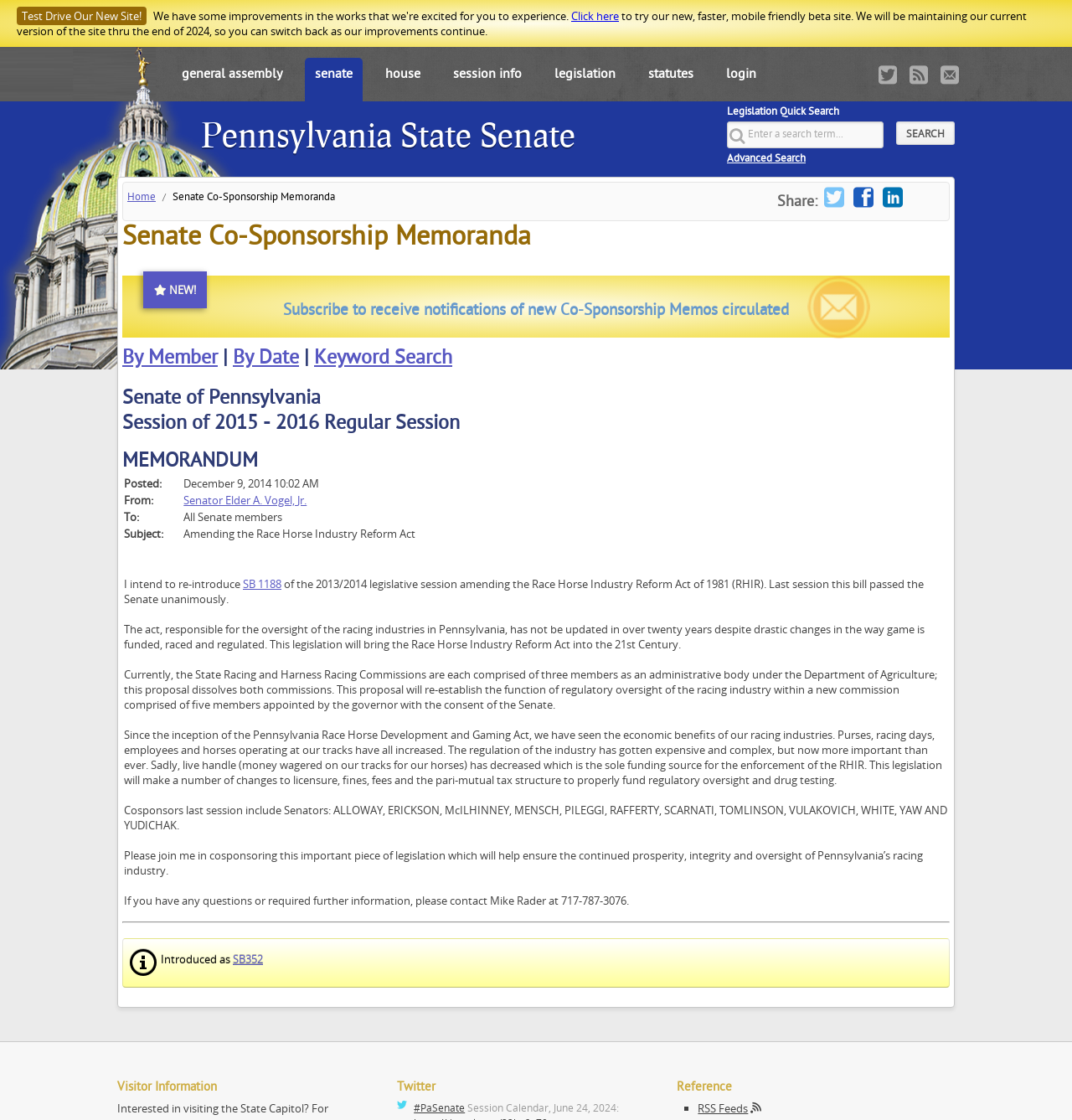Find the UI element described as: "parent_node: Orange Mini Calla" and predict its bounding box coordinates. Ensure the coordinates are four float numbers between 0 and 1, [left, top, right, bottom].

None